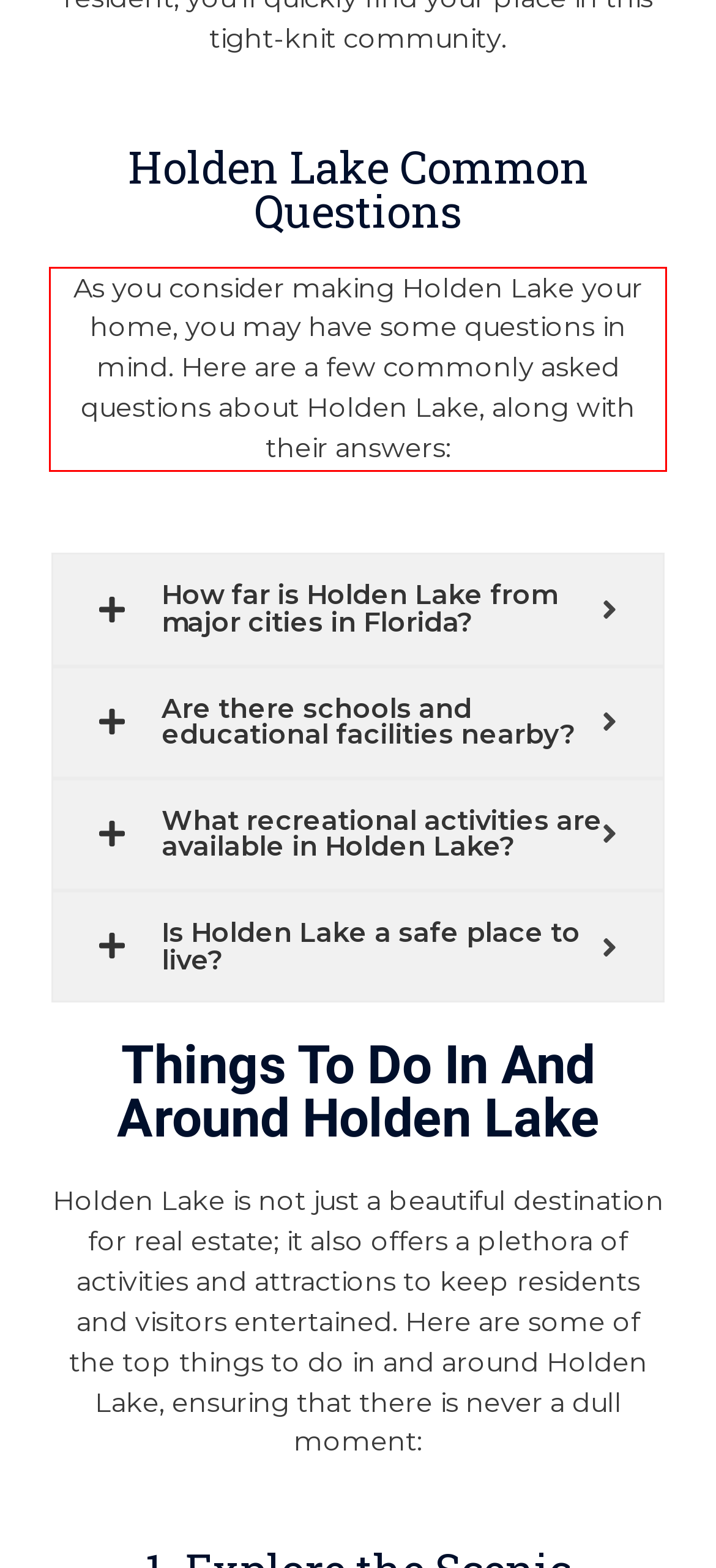Examine the screenshot of the webpage, locate the red bounding box, and generate the text contained within it.

As you consider making Holden Lake your home, you may have some questions in mind. Here are a few commonly asked questions about Holden Lake, along with their answers: